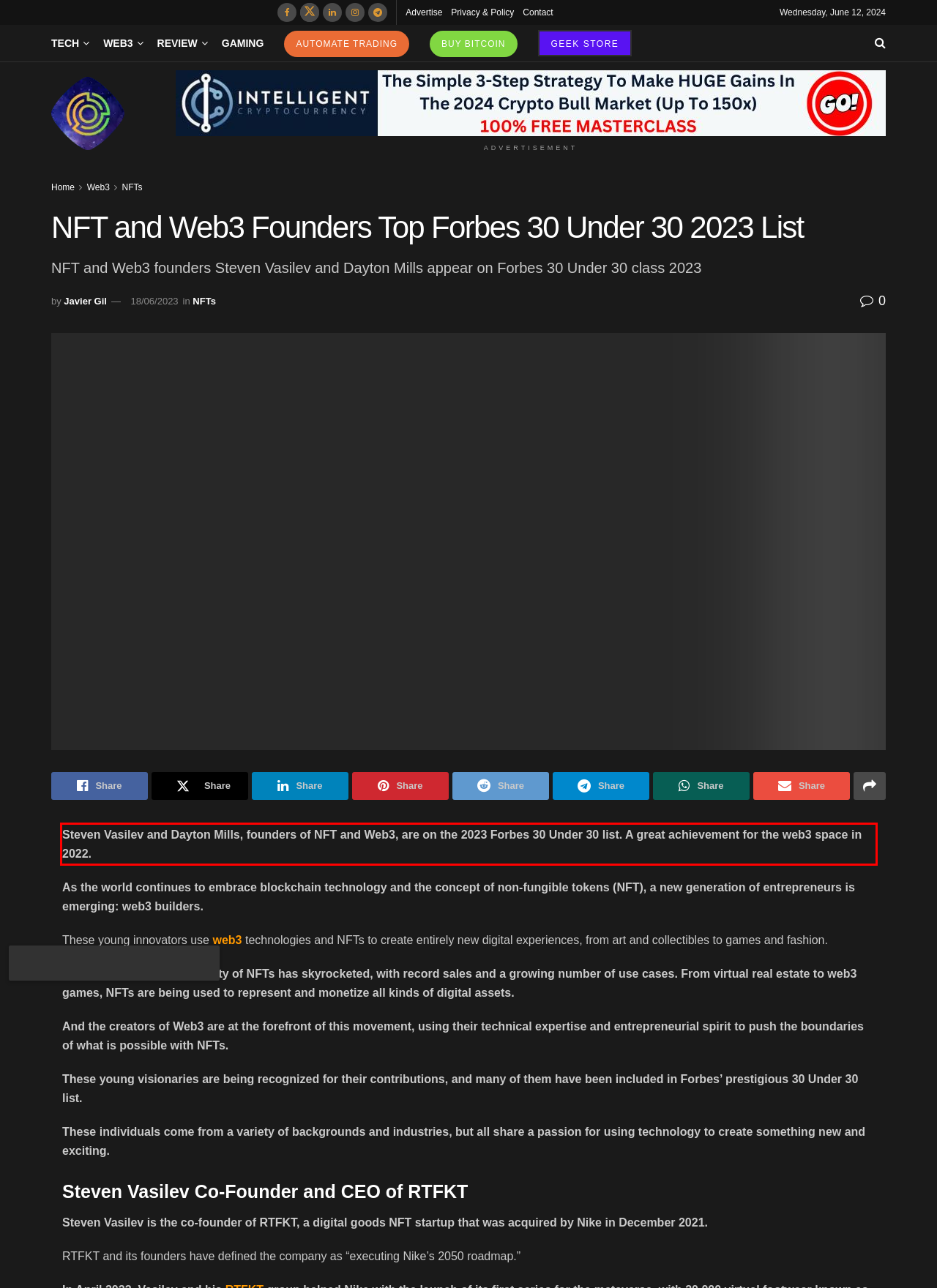Please take the screenshot of the webpage, find the red bounding box, and generate the text content that is within this red bounding box.

Steven Vasilev and Dayton Mills, founders of NFT and Web3, are on the 2023 Forbes 30 Under 30 list. A great achievement for the web3 space in 2022.